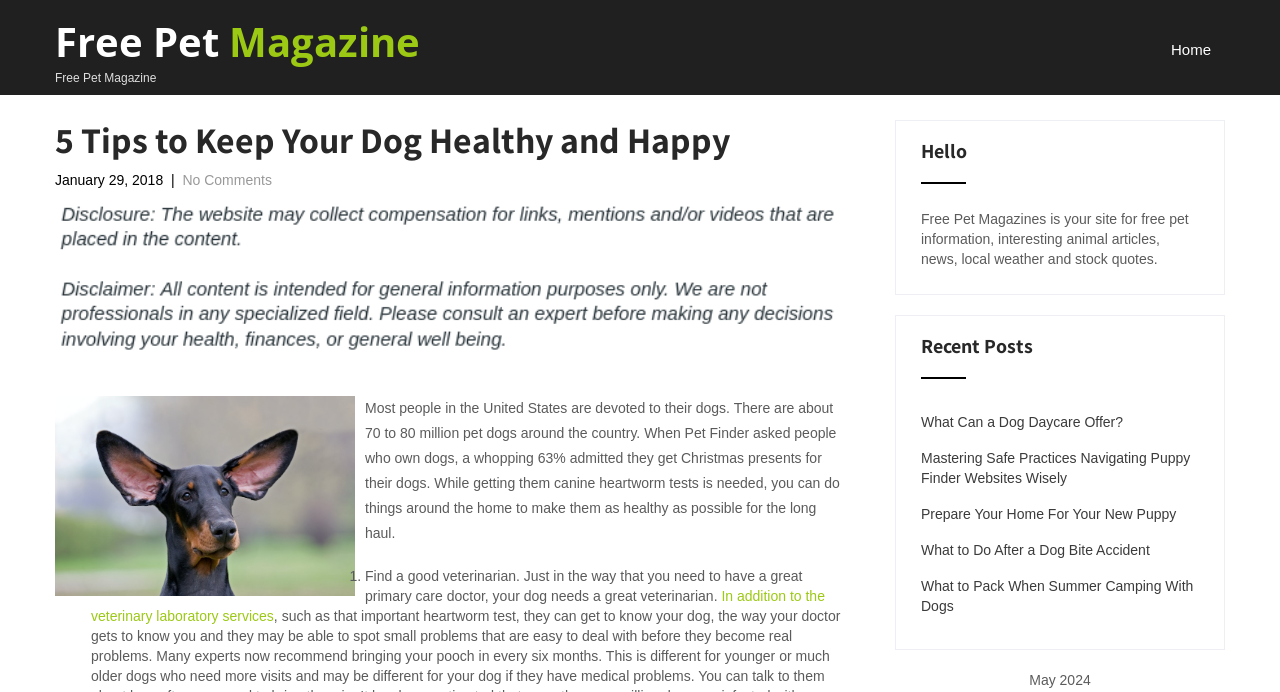Please identify the bounding box coordinates of the clickable area that will allow you to execute the instruction: "Click on 'Home'".

[0.904, 0.036, 0.957, 0.108]